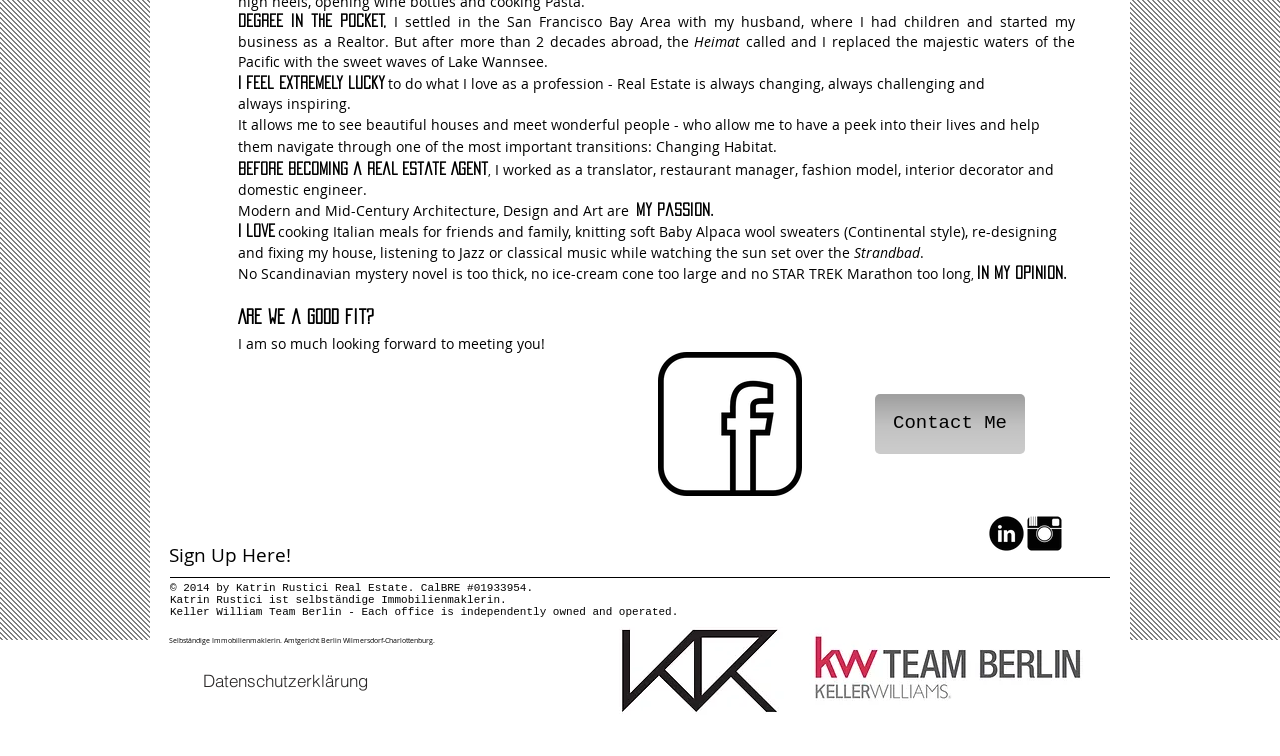Using the description "aria-label="LinkedIn Black Round"", predict the bounding box of the relevant HTML element.

[0.773, 0.682, 0.8, 0.728]